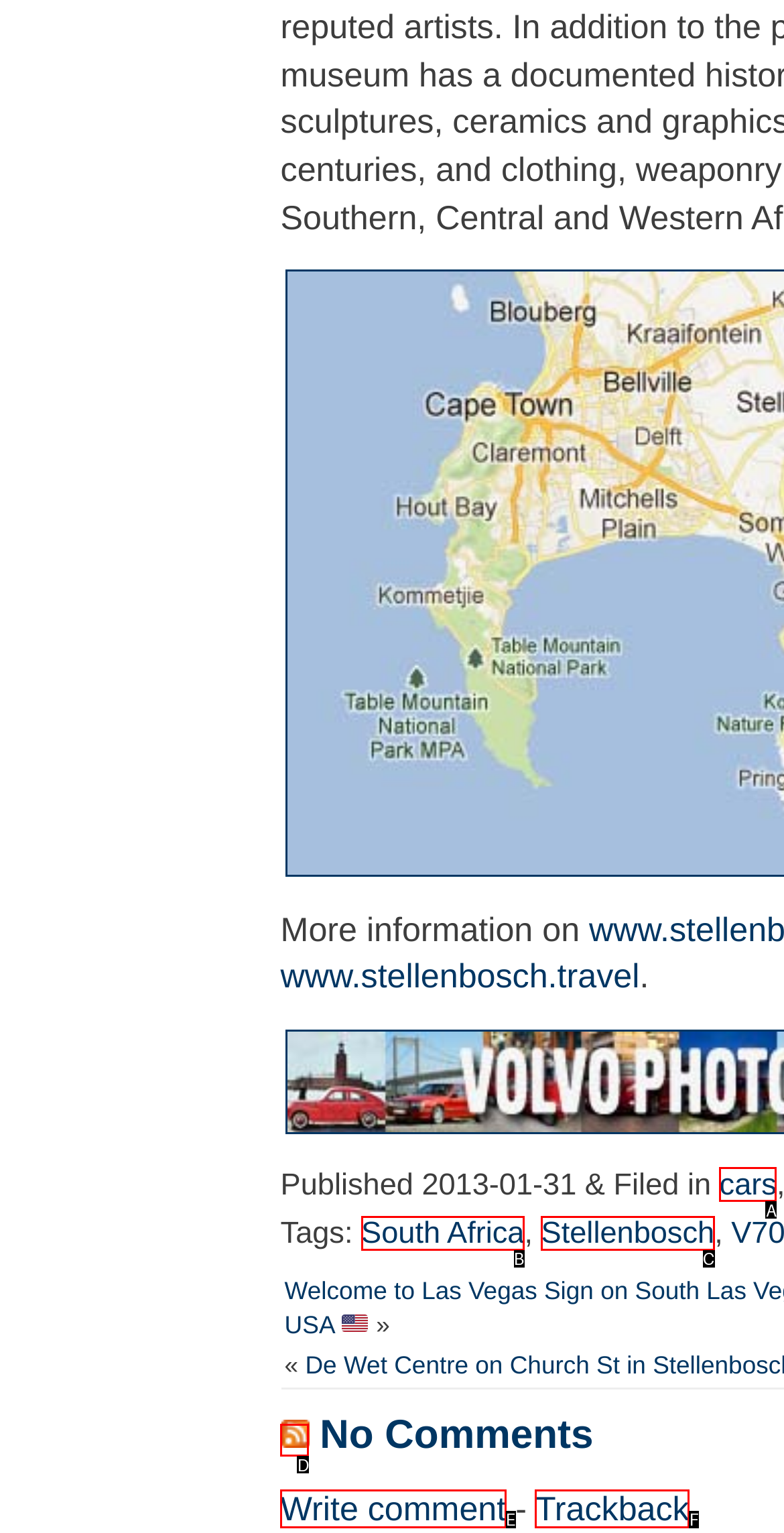Identify the HTML element that best fits the description: parent_node: MENU. Respond with the letter of the corresponding element.

None